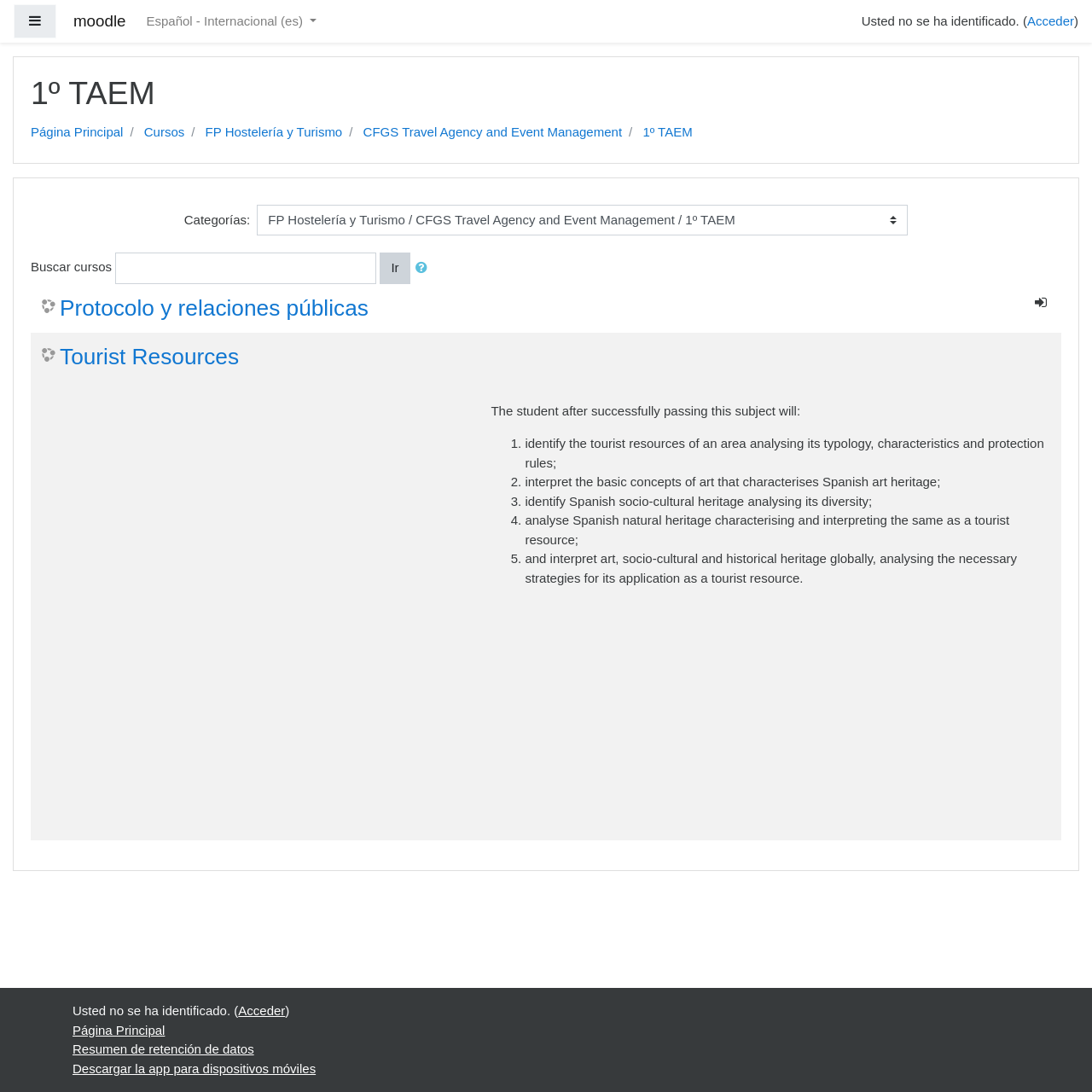Please provide a brief answer to the question using only one word or phrase: 
What is the language of the webpage?

Spanish